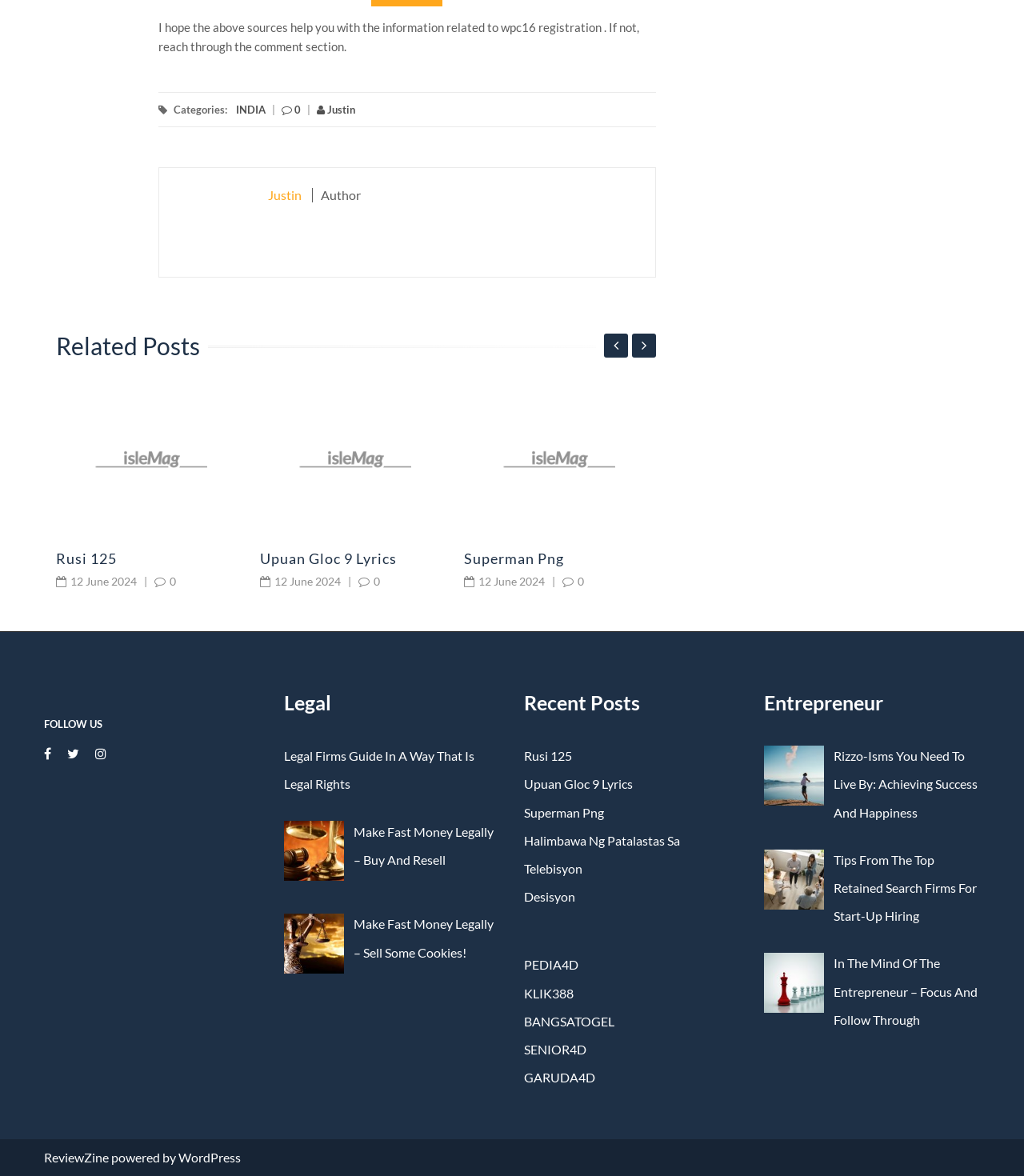Observe the image and answer the following question in detail: What is the title of the section in the Widgets Area 2?

The title of the section in the Widgets Area 2 is 'Recent Posts', which can be found in the Widgets Area 2 section with bounding box coordinates [0.5, 0.585, 0.734, 0.928].